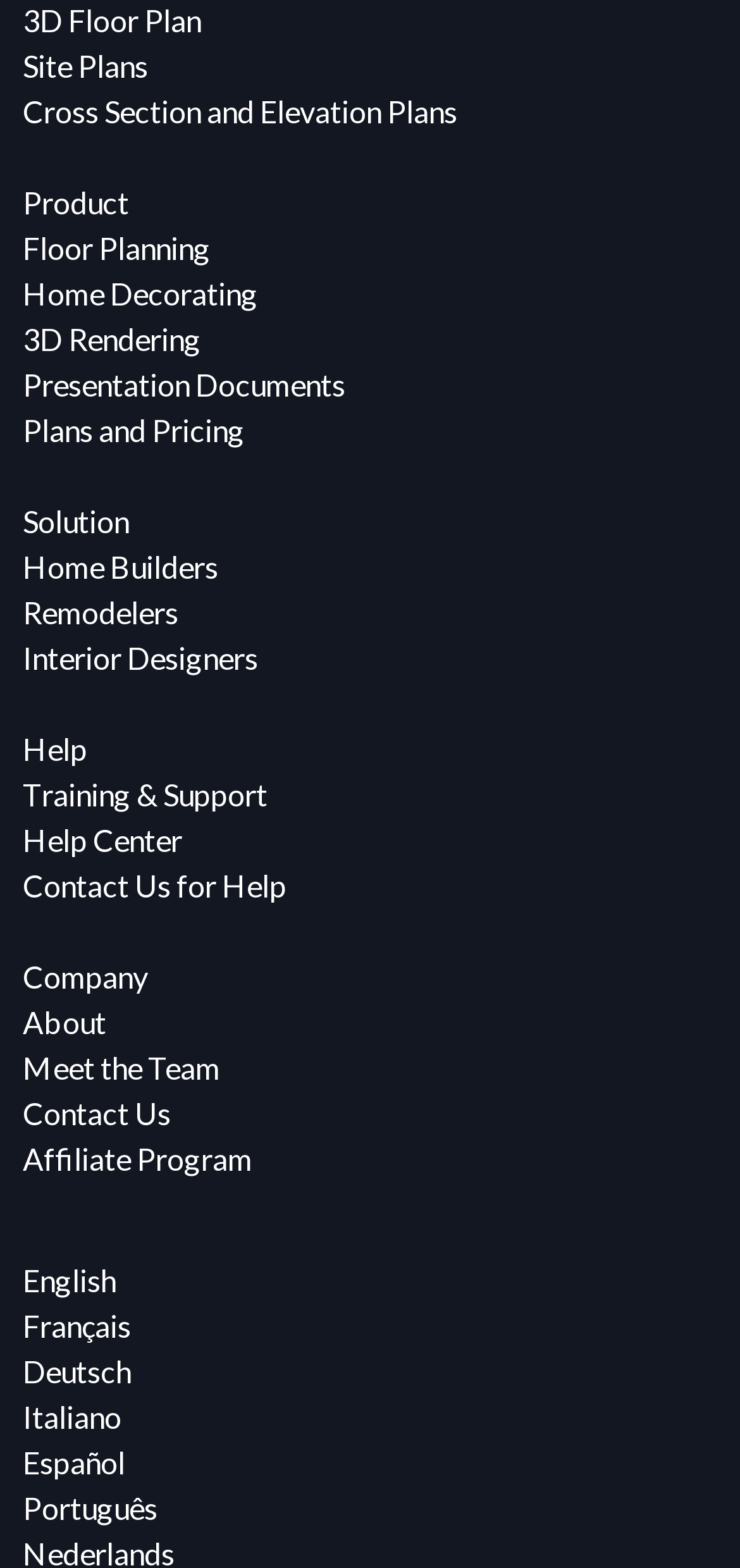What is the company information section?
Using the picture, provide a one-word or short phrase answer.

About